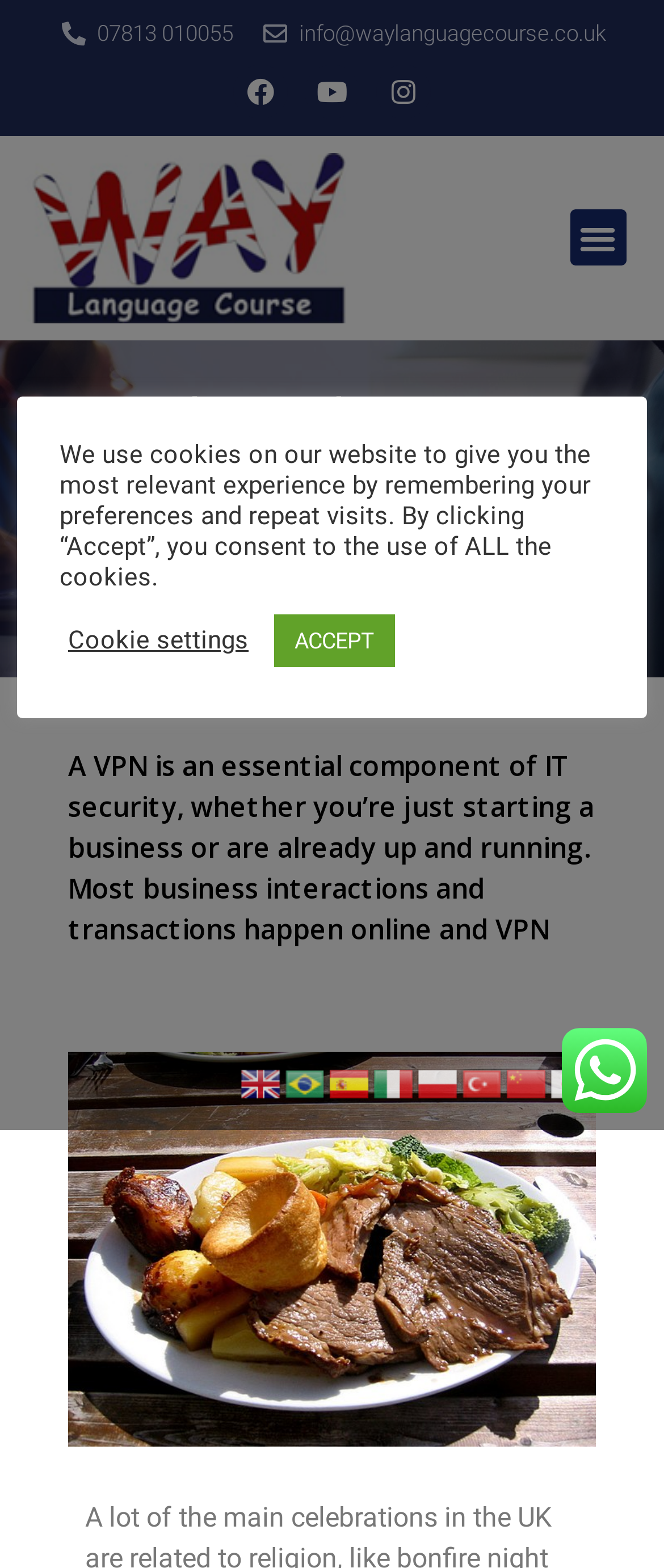Refer to the screenshot and answer the following question in detail:
How many social media links are there?

I counted the number of social media links by looking at the links with icons, which are Facebook, Youtube, Instagram, and there are 4 of them.